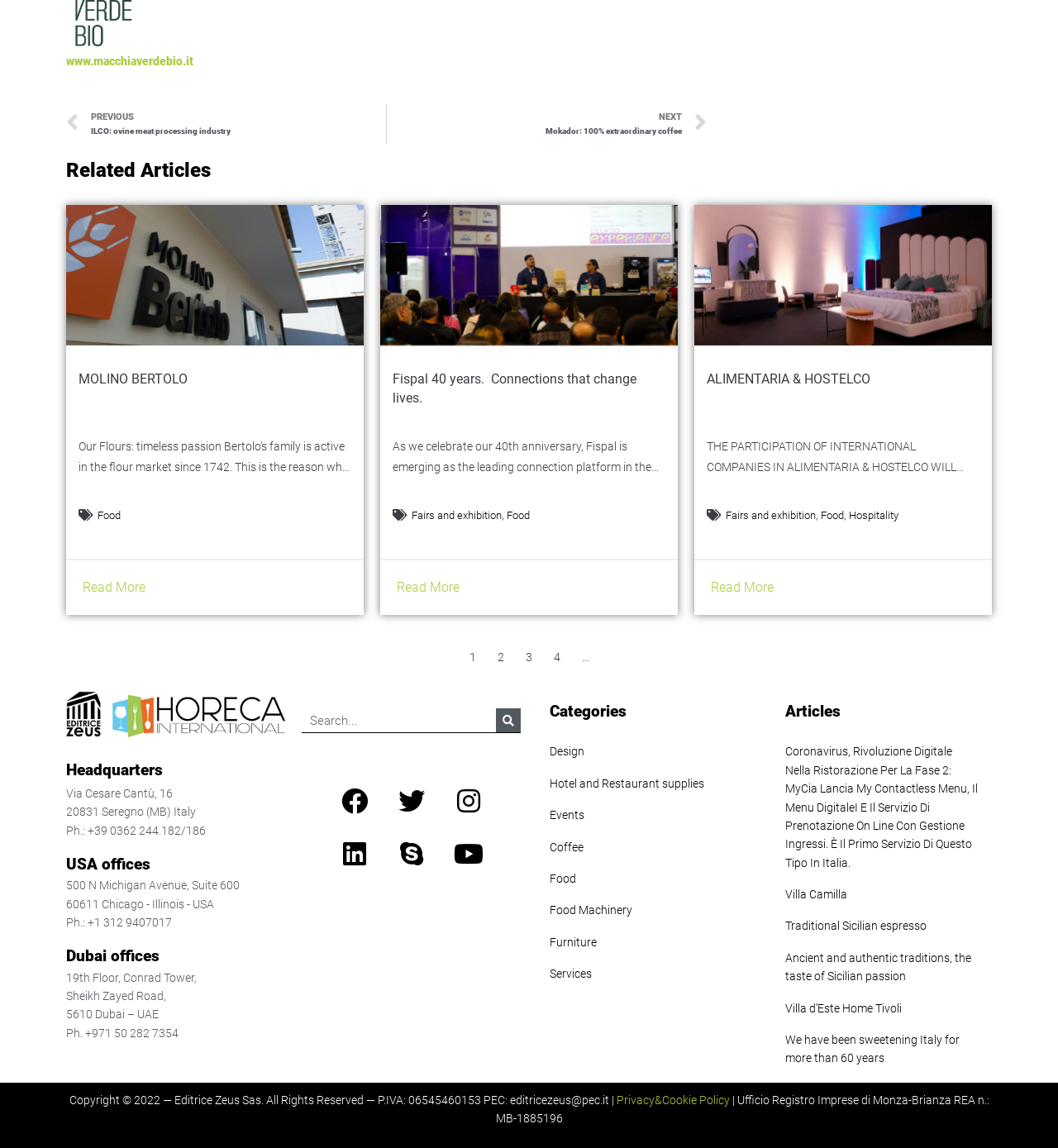Please specify the bounding box coordinates of the clickable section necessary to execute the following command: "Visit the Facebook page".

[0.31, 0.675, 0.36, 0.721]